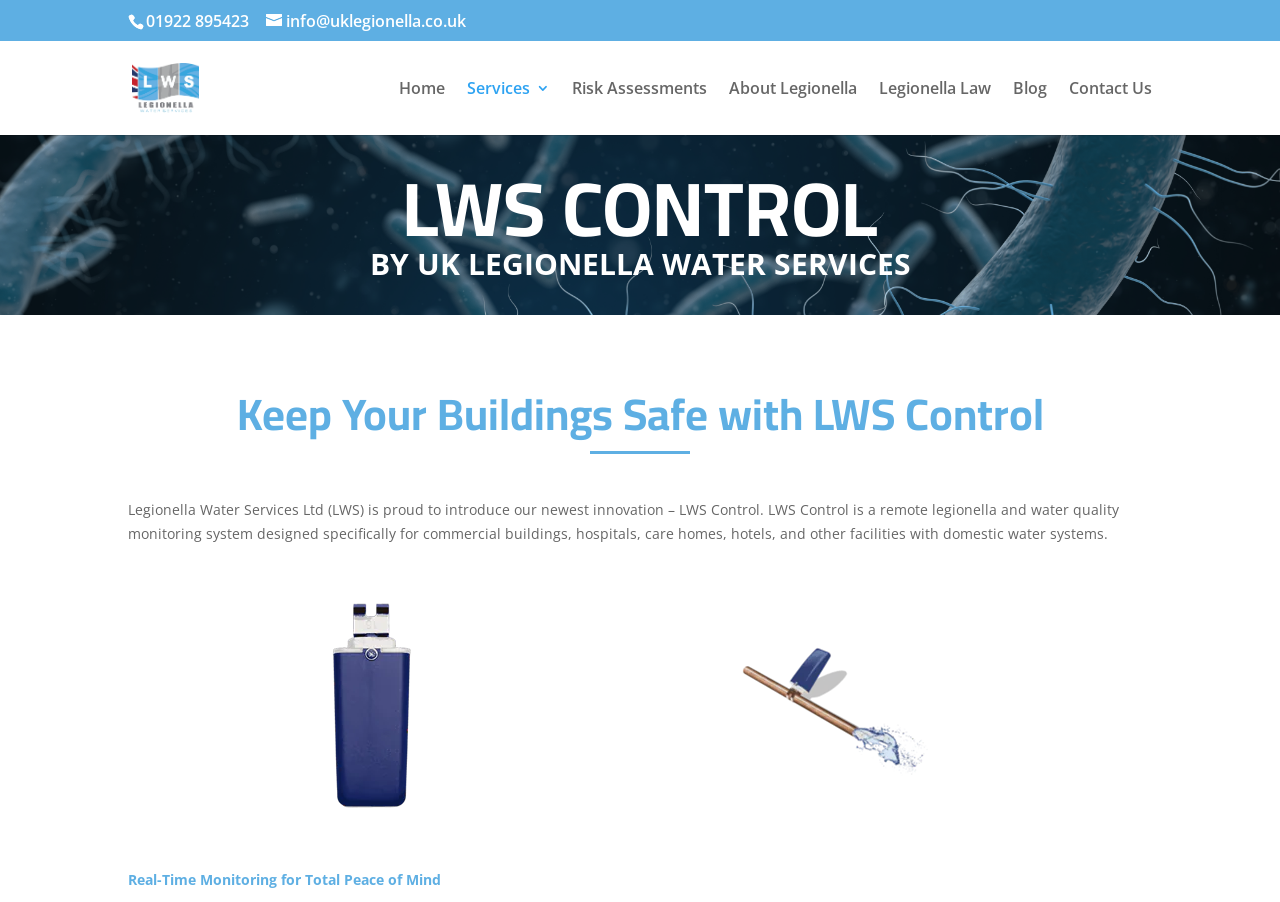Provide the bounding box coordinates for the UI element that is described by this text: "alt="Legionella Water Services"". The coordinates should be in the form of four float numbers between 0 and 1: [left, top, right, bottom].

[0.103, 0.085, 0.191, 0.106]